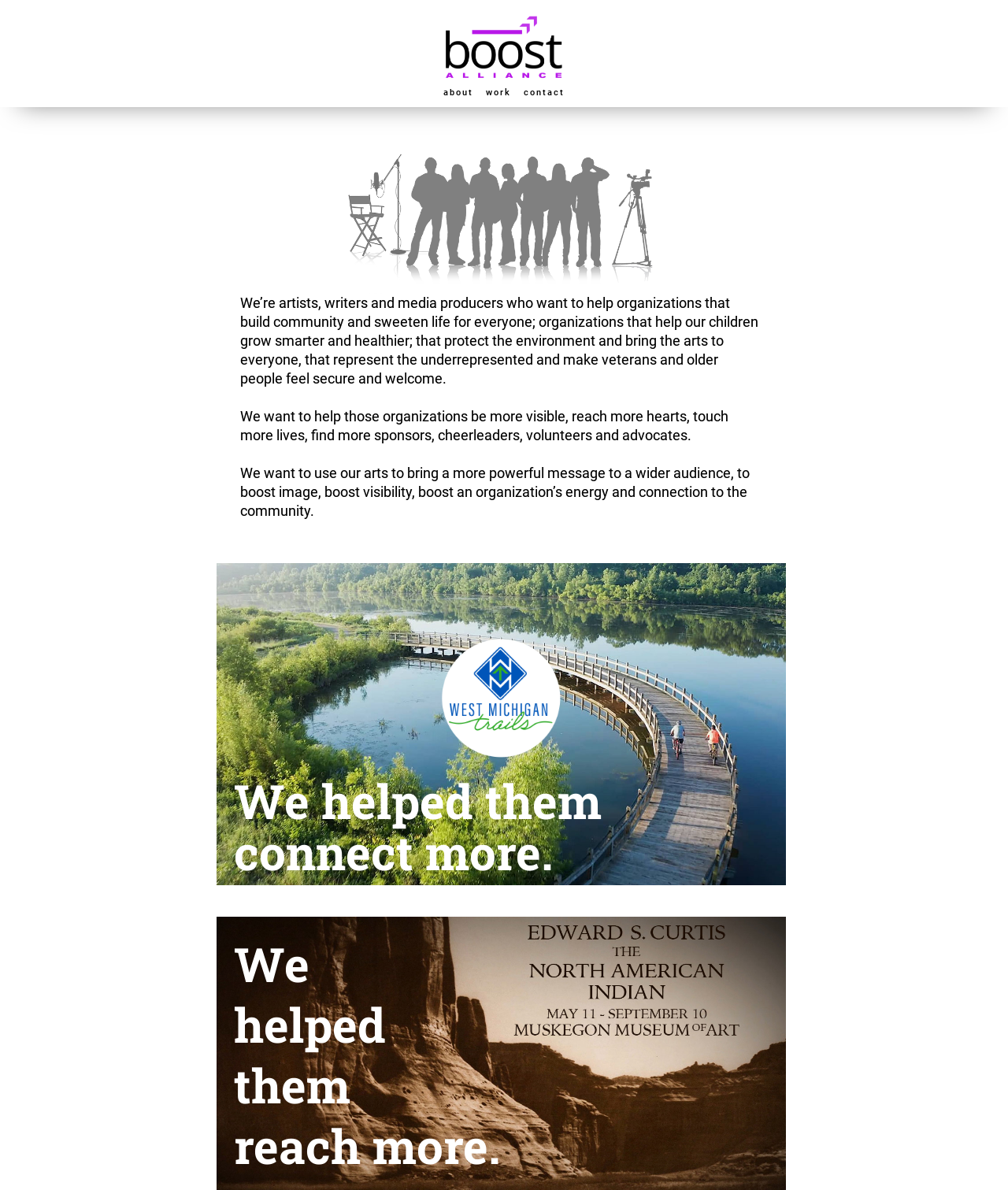What is the location of the 'about' link?
Based on the image, answer the question with as much detail as possible.

Based on the bounding box coordinates, the 'about' link is located at [0.434, 0.066, 0.476, 0.09], which indicates that it is positioned at the top middle of the webpage.